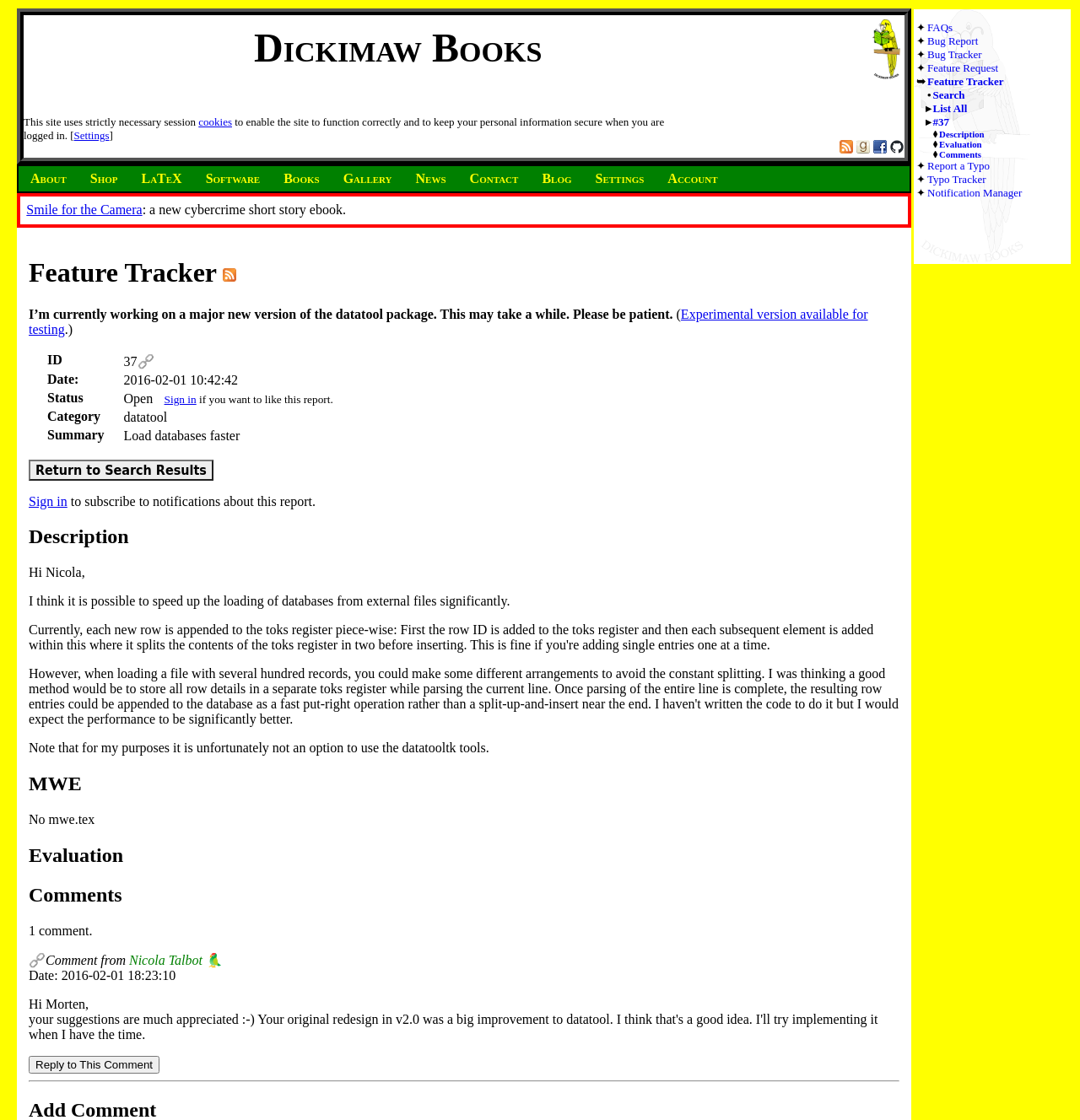Given the description of the UI element: "aria-label="Phone" name="phone" placeholder="Phone"", predict the bounding box coordinates in the form of [left, top, right, bottom], with each value being a float between 0 and 1.

None